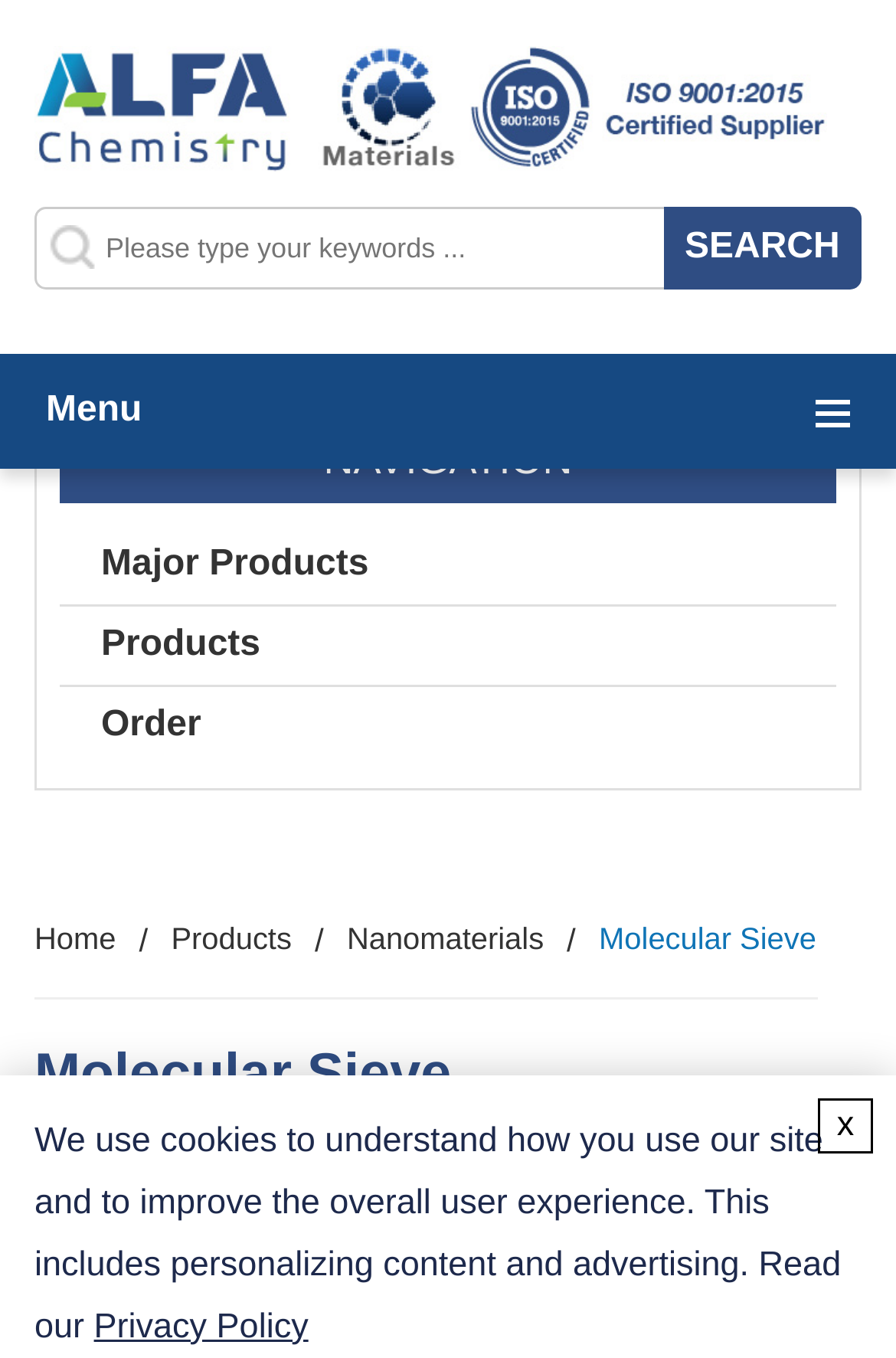Please find the bounding box coordinates of the section that needs to be clicked to achieve this instruction: "go to the Major Products page".

[0.113, 0.387, 0.933, 0.445]